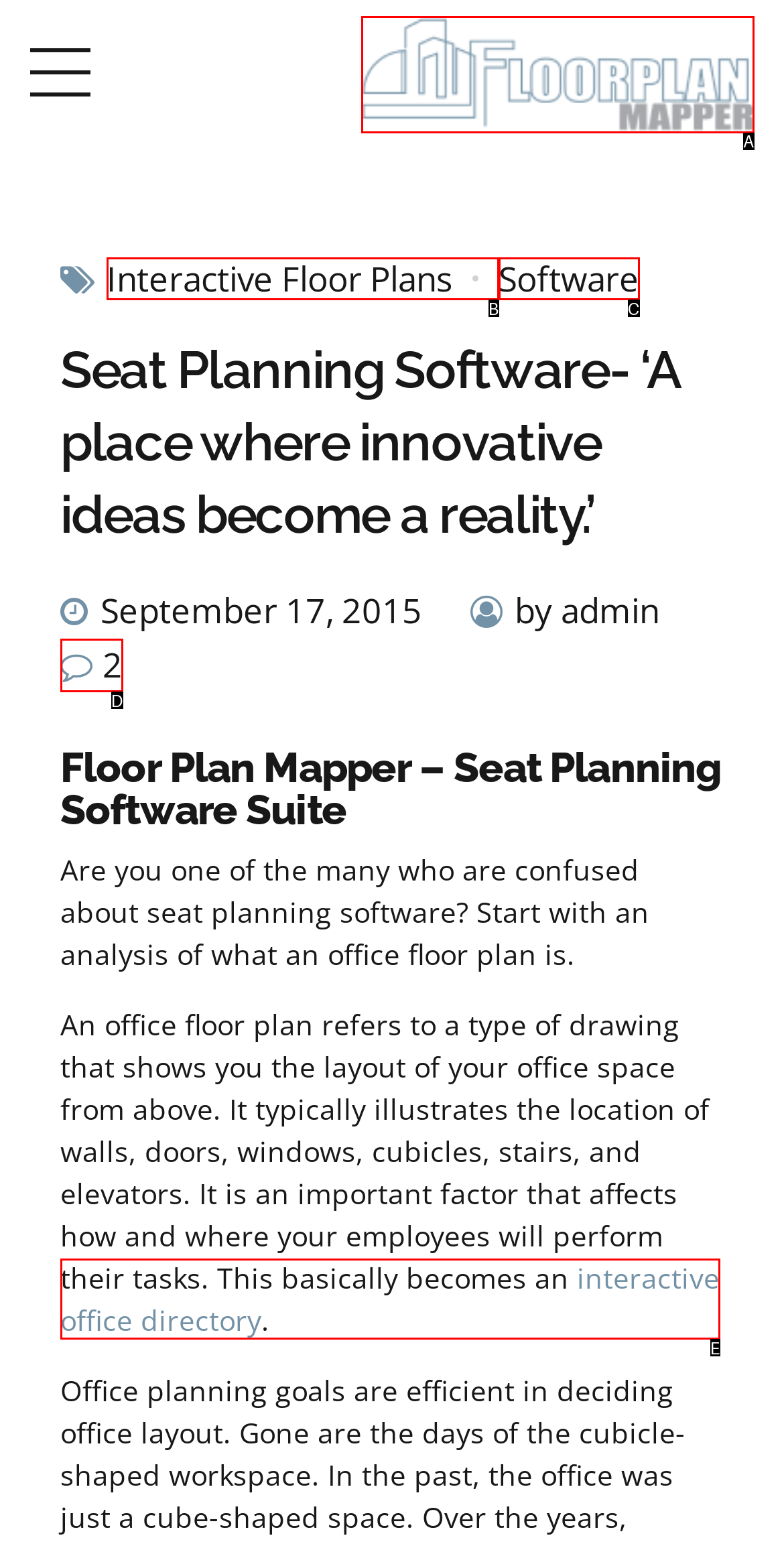Find the HTML element that matches the description: Interactive Floor Plans. Answer using the letter of the best match from the available choices.

B